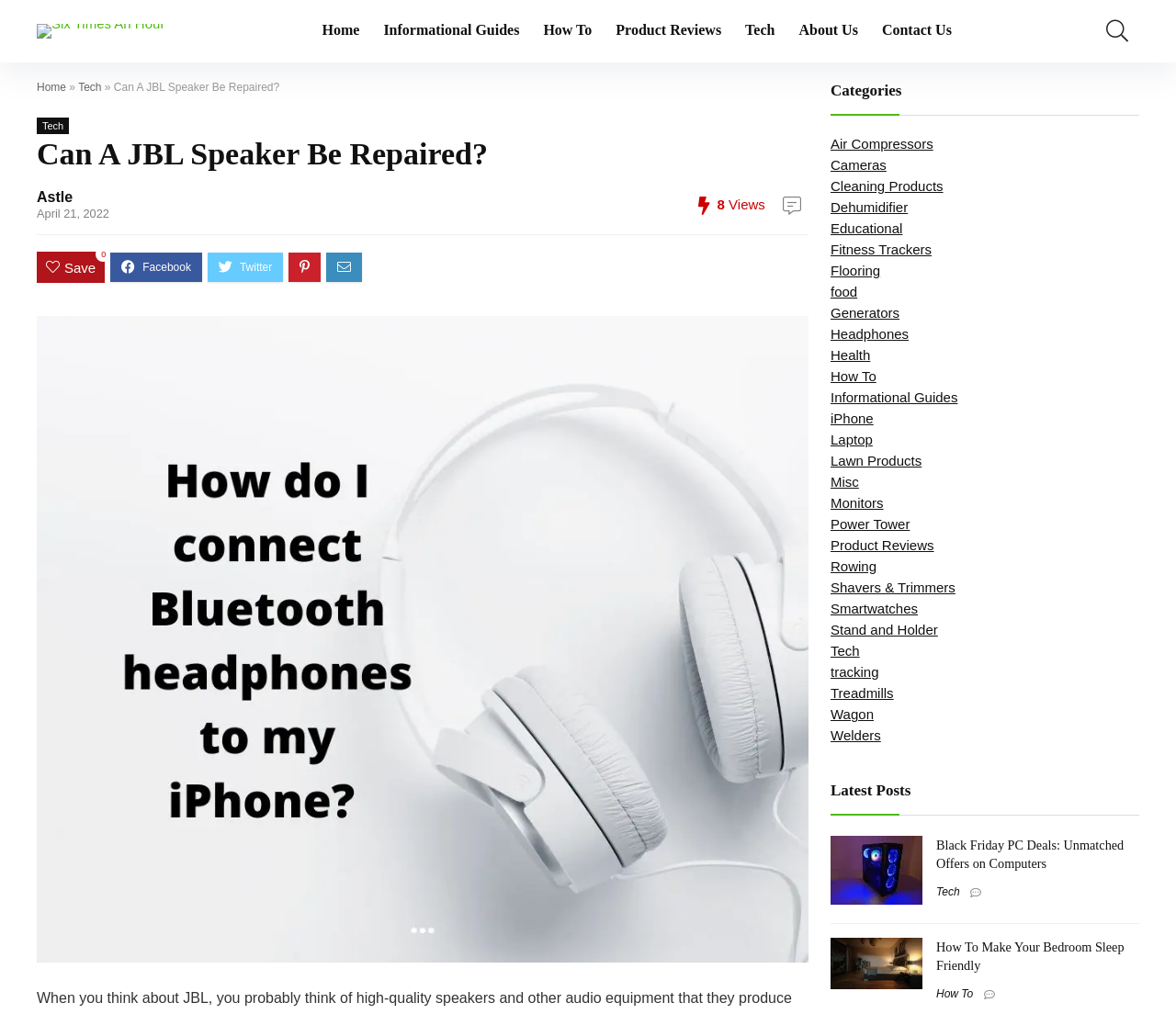Describe all significant elements and features of the webpage.

This webpage is about JBL speakers and audio equipment. At the top, there is a navigation menu with links to different sections, including "Home", "Informational Guides", "How To", "Product Reviews", "Tech", and "About Us". 

Below the navigation menu, there is a search bar with a "Search" label and a dropdown menu containing links to various categories, including "Tech" and "How To". 

The main content of the webpage is an article titled "Can A JBL Speaker Be Repaired?" with a heading and a figure below it. The article is accompanied by a "Save" button and a "Views" counter. 

On the right side of the webpage, there is a sidebar with links to various categories, including "Air Compressors", "Cameras", "Cleaning Products", and many others. Below the categories, there is a "Latest Posts" section with a figure and two article previews, each with a heading, a link, and an image. The articles are titled "Black Friday PC Deals: Unmatched Offers on Computers" and "How To Make Your Bedroom Sleep Friendly".